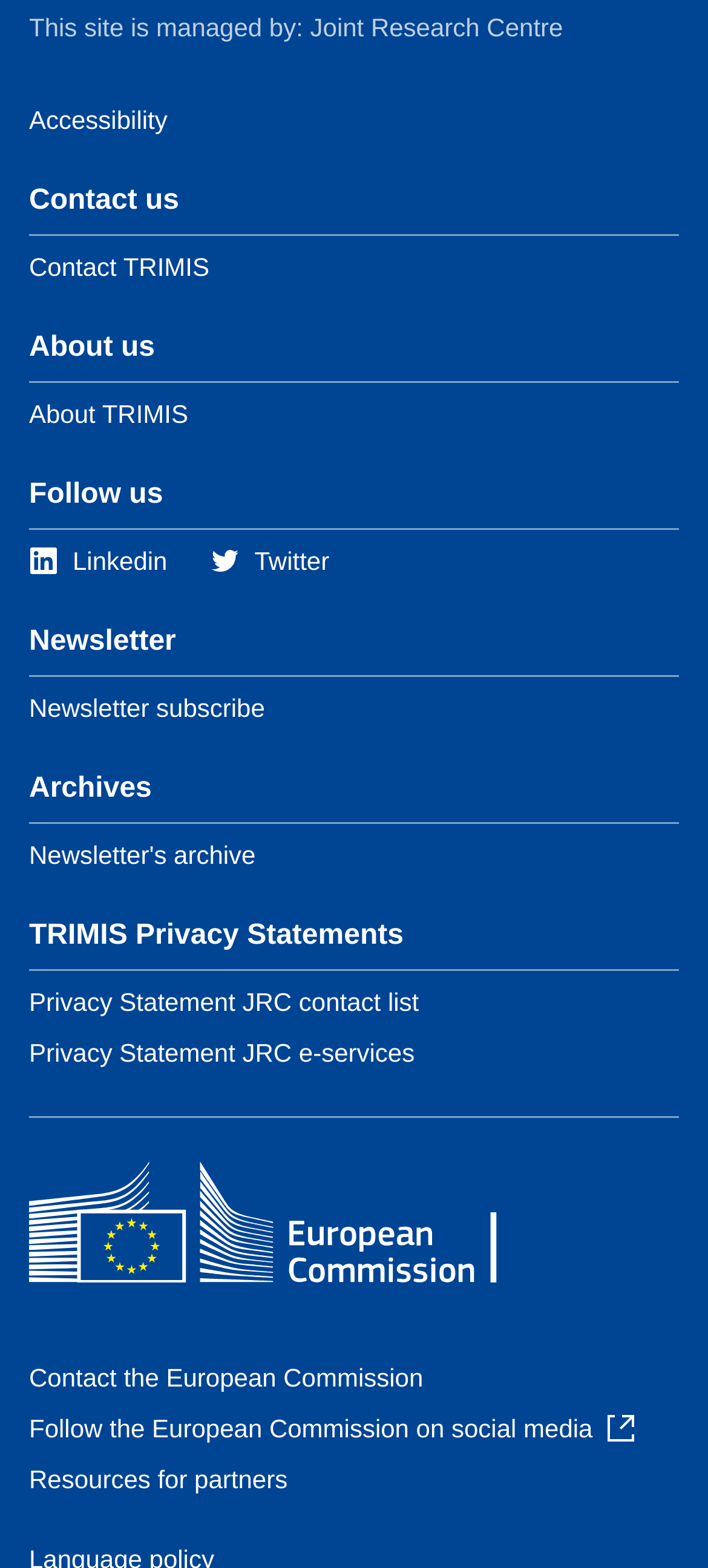Please find the bounding box coordinates for the clickable element needed to perform this instruction: "Go to the European Commission homepage".

[0.041, 0.74, 0.785, 0.831]